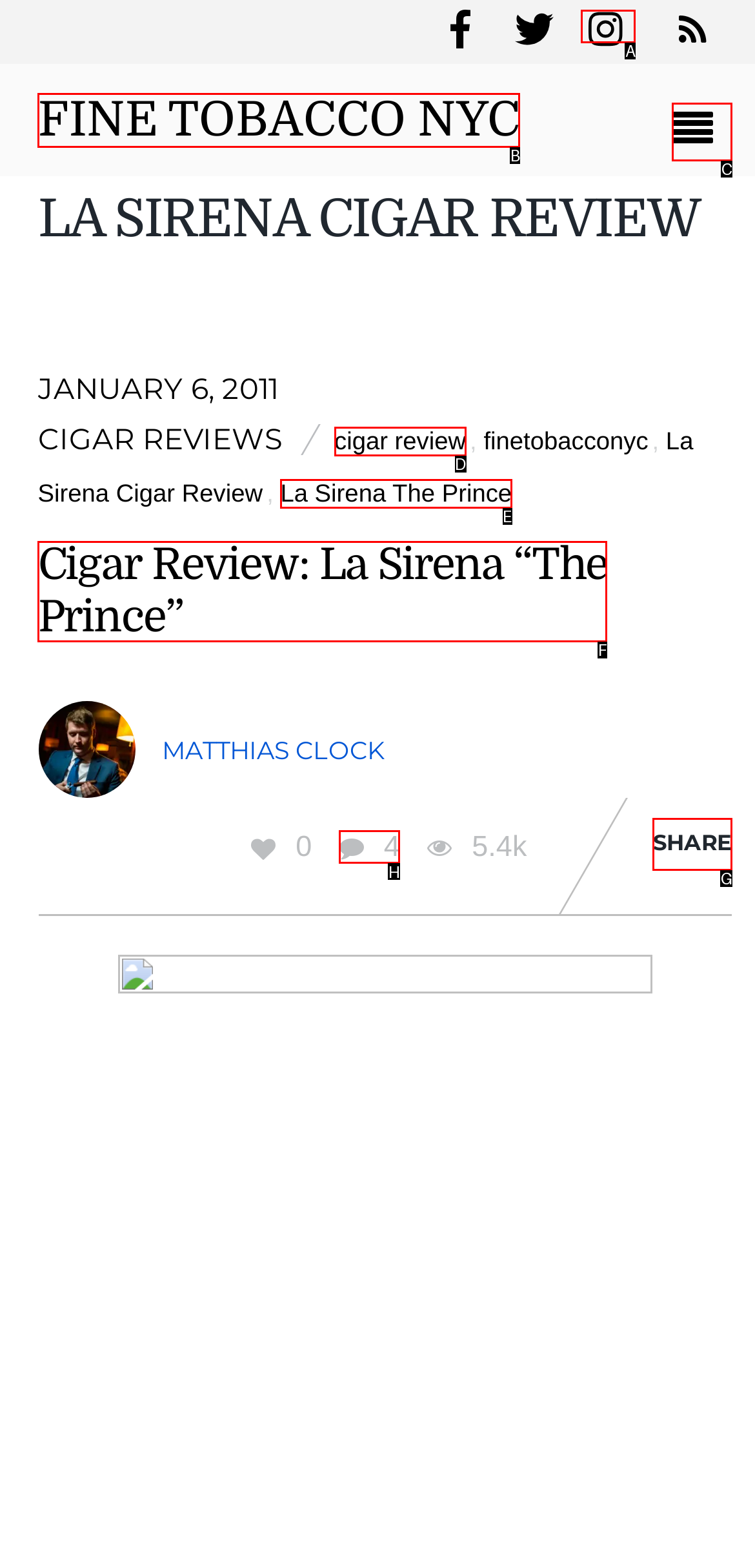Using the description: parent_node: FINE TOBACCO NYC aria-label="Menu", find the best-matching HTML element. Indicate your answer with the letter of the chosen option.

C